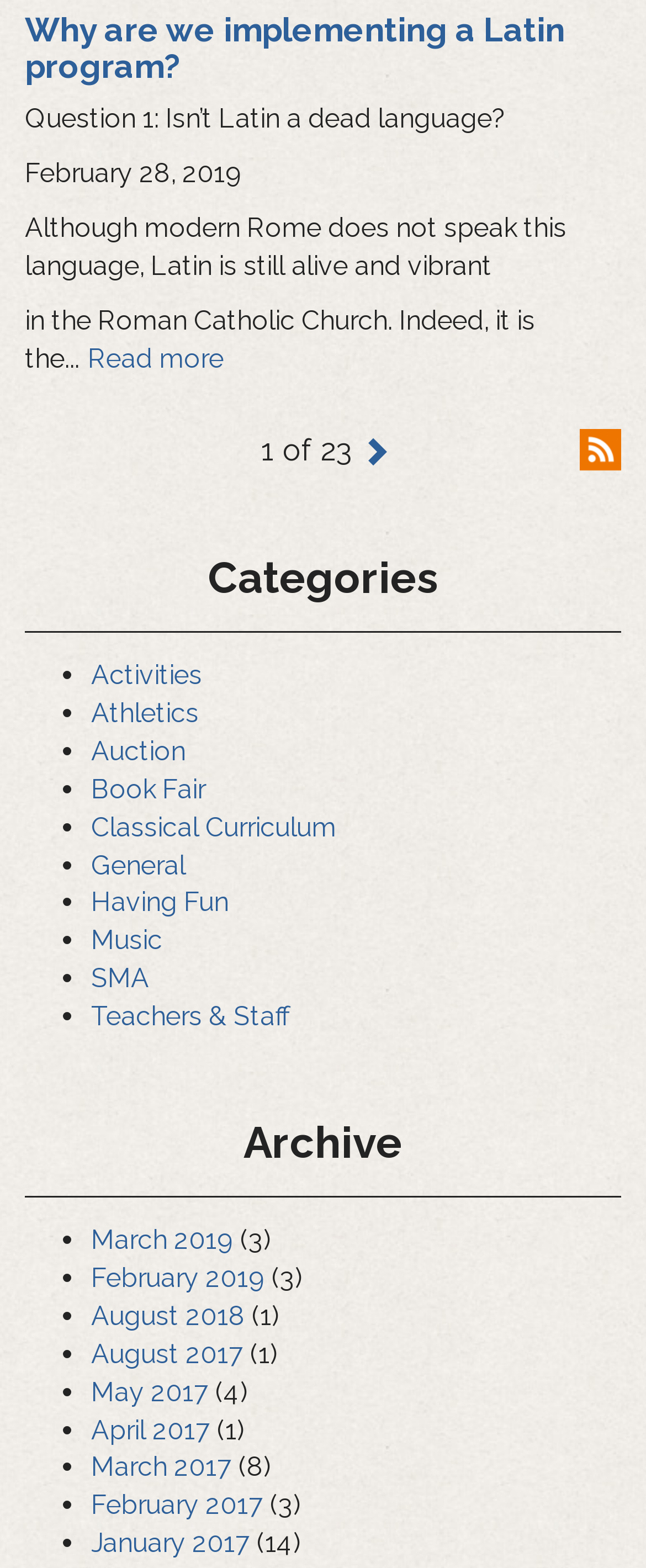Reply to the question with a single word or phrase:
What categories are available on the webpage?

Activities, Athletics, Auction, etc.